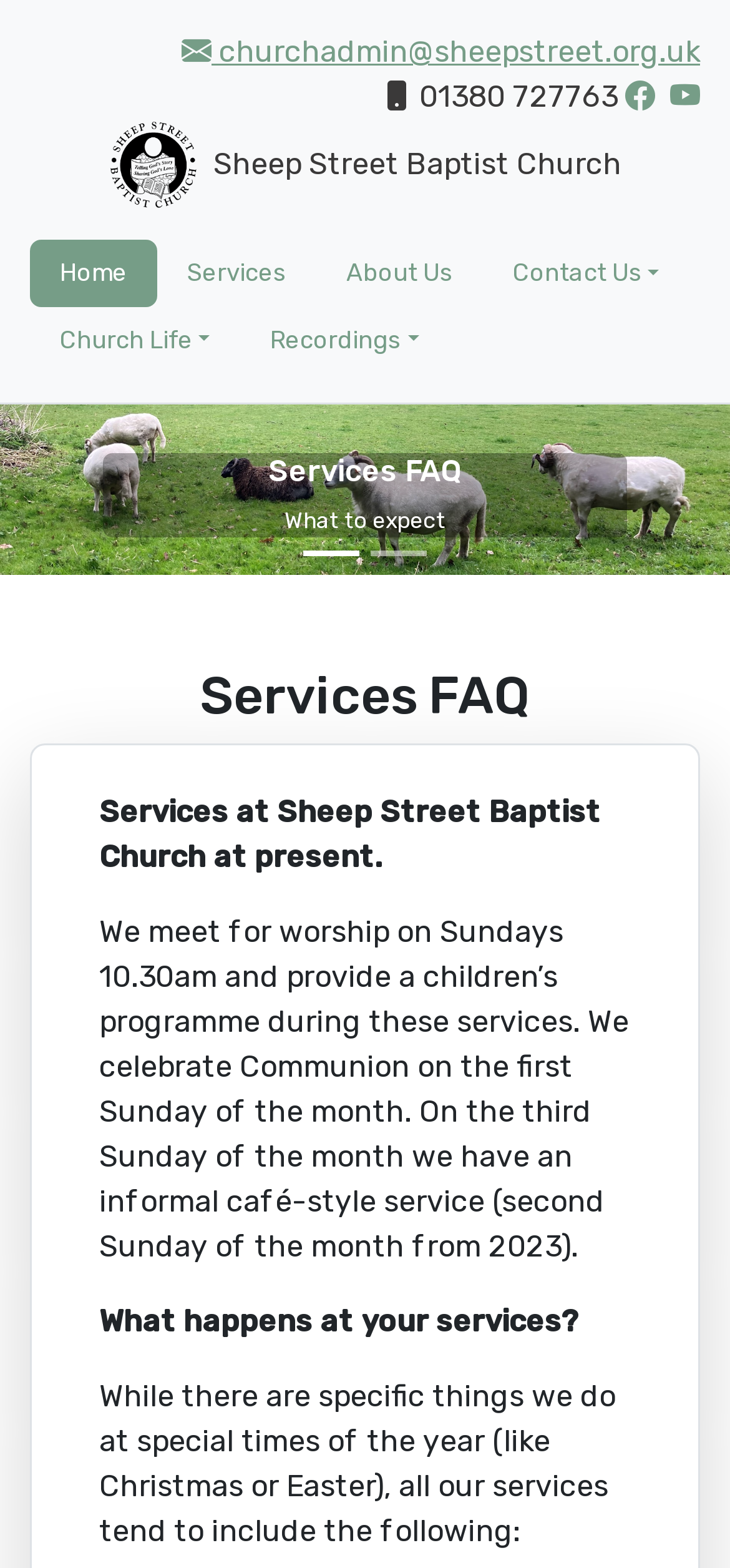Based on the element description Church Life, identify the bounding box coordinates for the UI element. The coordinates should be in the format (top-left x, top-left y, bottom-right x, bottom-right y) and within the 0 to 1 range.

[0.041, 0.195, 0.329, 0.238]